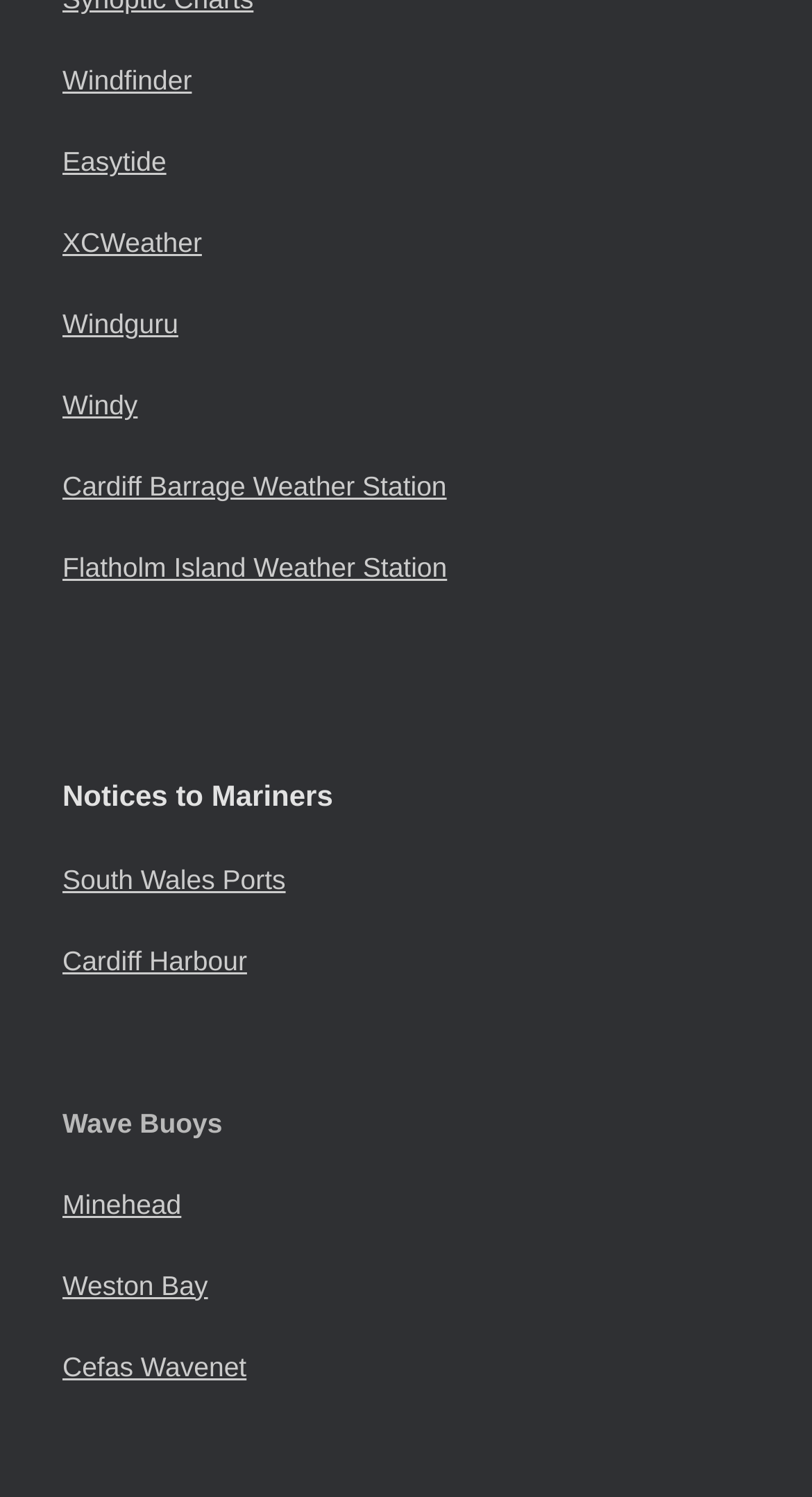How many links are there on the webpage?
Using the image, respond with a single word or phrase.

9